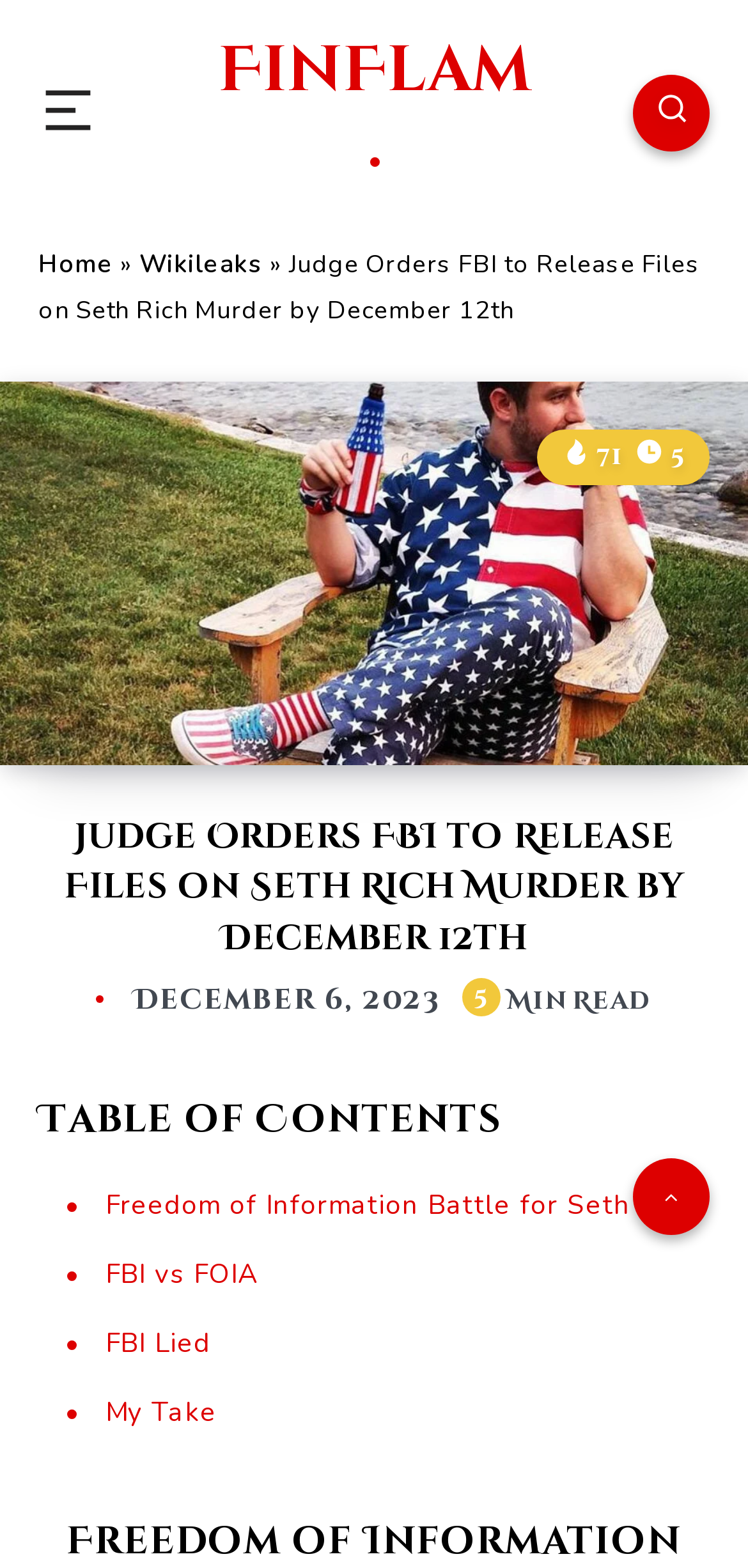How many views does the article have?
Answer the question with as much detail as possible.

I found the answer by looking at the generic element '71 Views' which contains an image and the text '71', indicating the number of views.